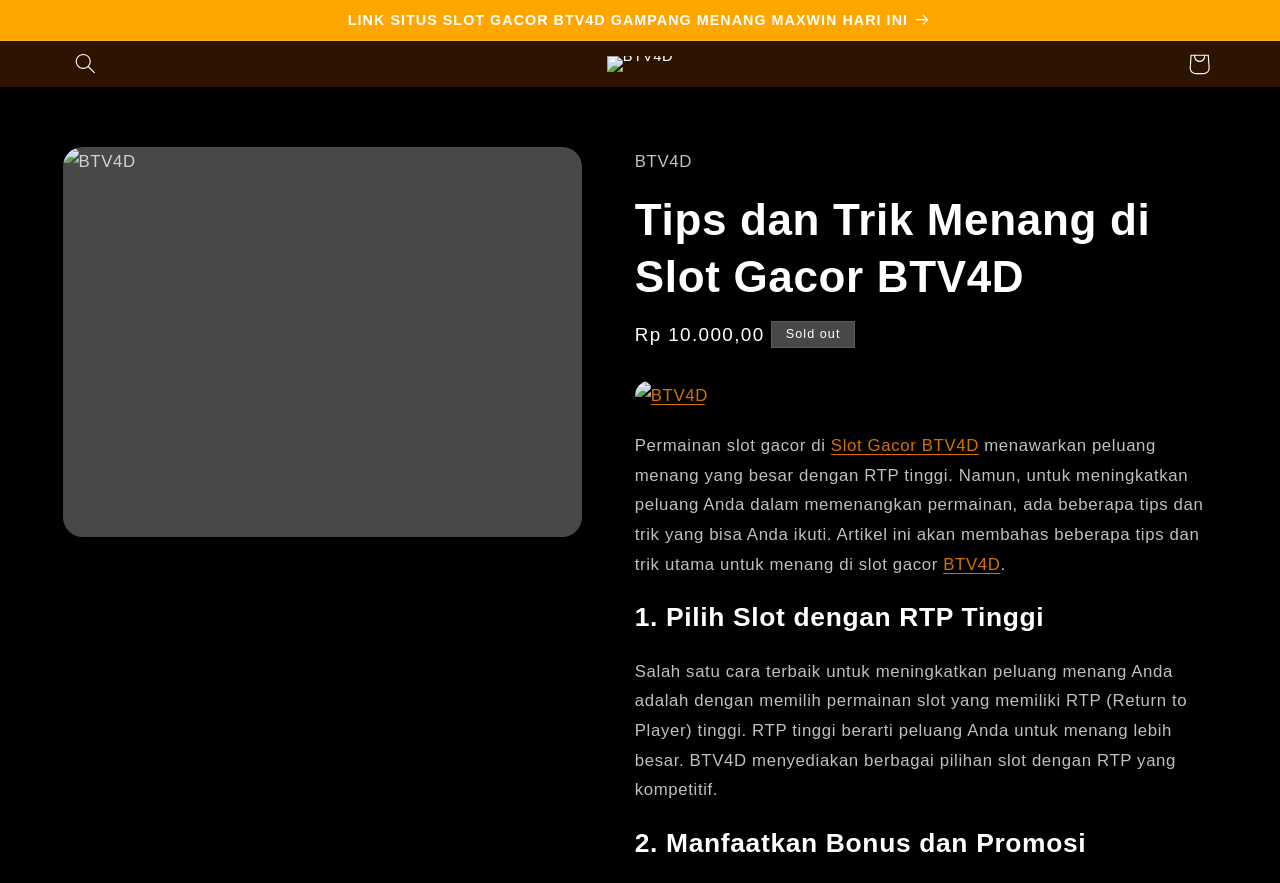Provide the bounding box coordinates for the area that should be clicked to complete the instruction: "Visit the 'BTV4D' website".

[0.468, 0.054, 0.532, 0.09]